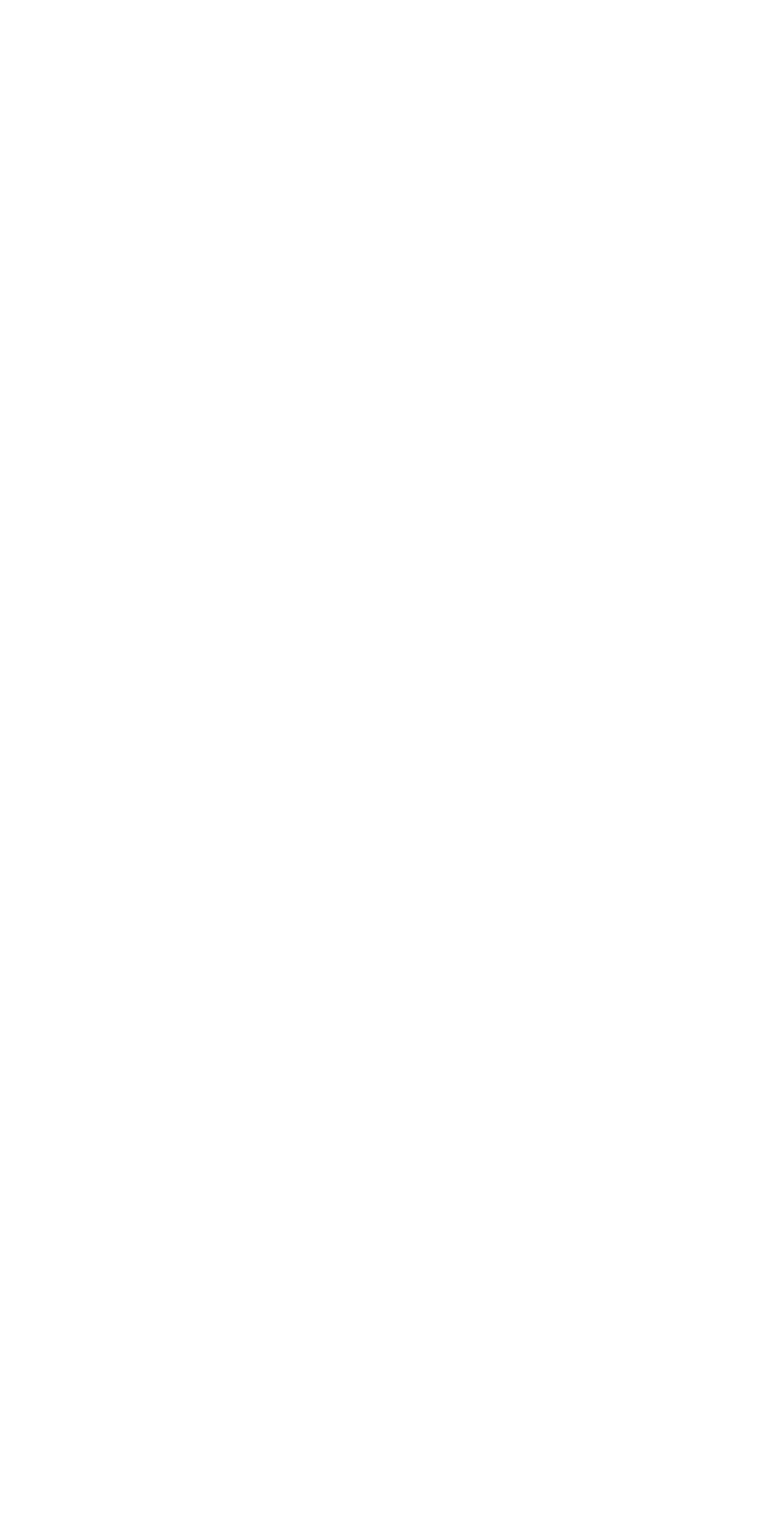From the webpage screenshot, identify the region described by Wholesale Registration. Provide the bounding box coordinates as (top-left x, top-left y, bottom-right x, bottom-right y), with each value being a floating point number between 0 and 1.

[0.018, 0.508, 0.962, 0.553]